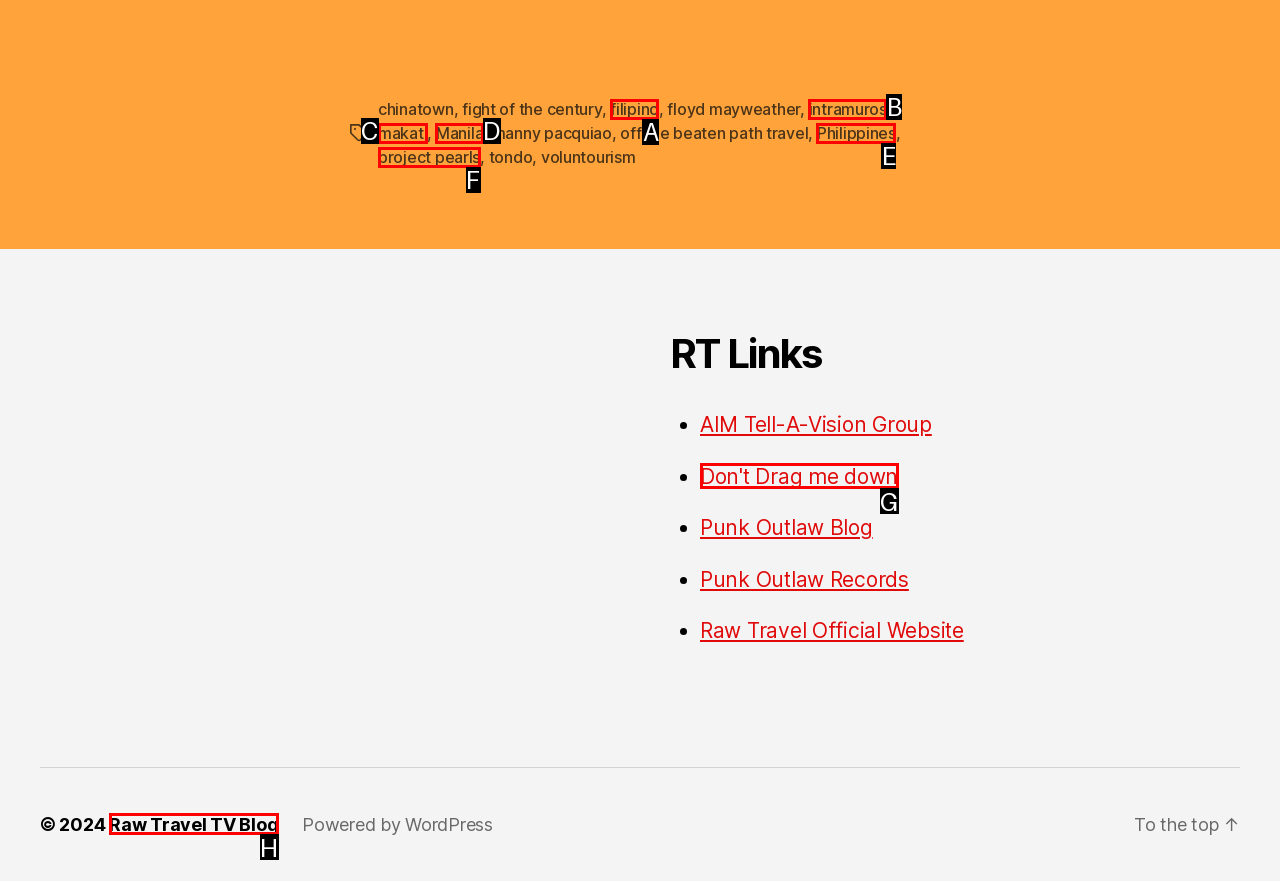From the description: Manila, identify the option that best matches and reply with the letter of that option directly.

D